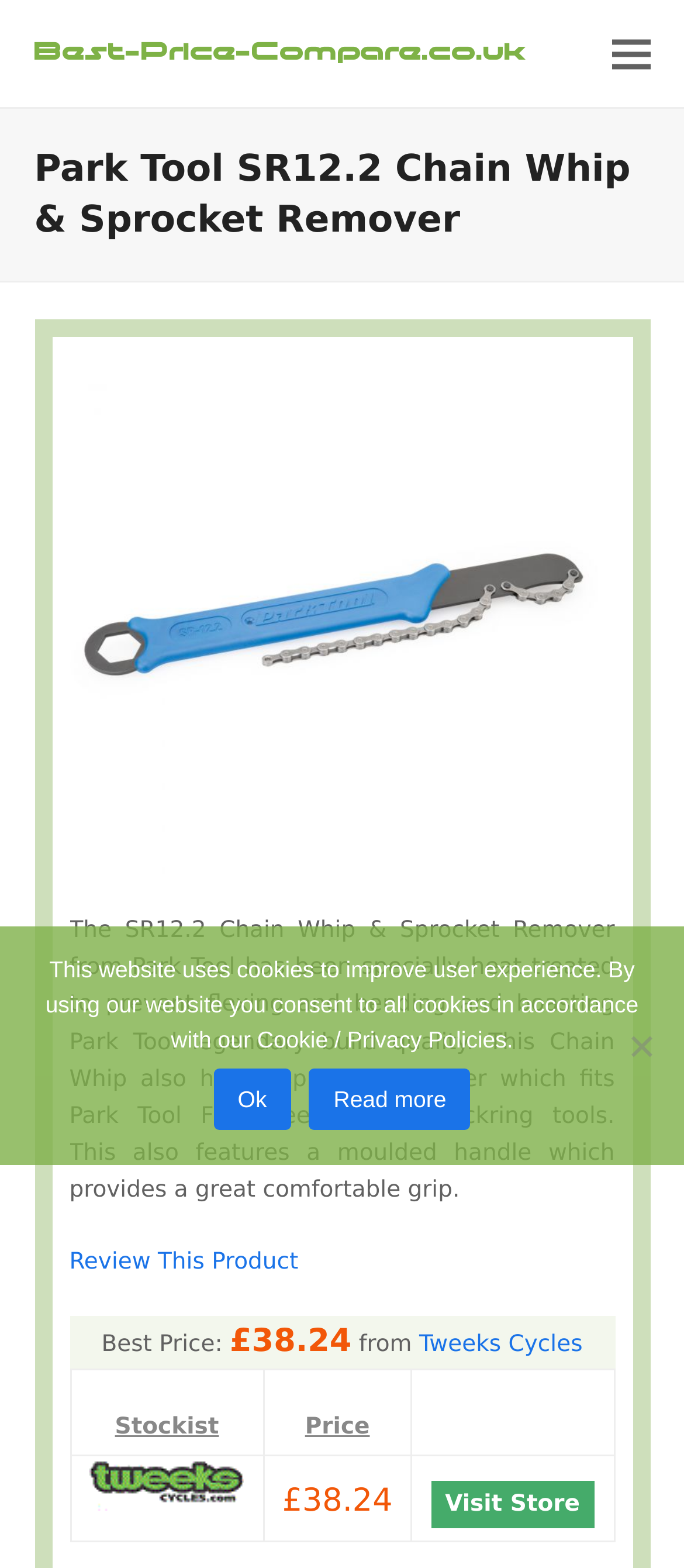What is the feature of the Park Tool SR12.2 Chain Whip & Sprocket Remover's handle?
Please use the image to provide a one-word or short phrase answer.

moulded